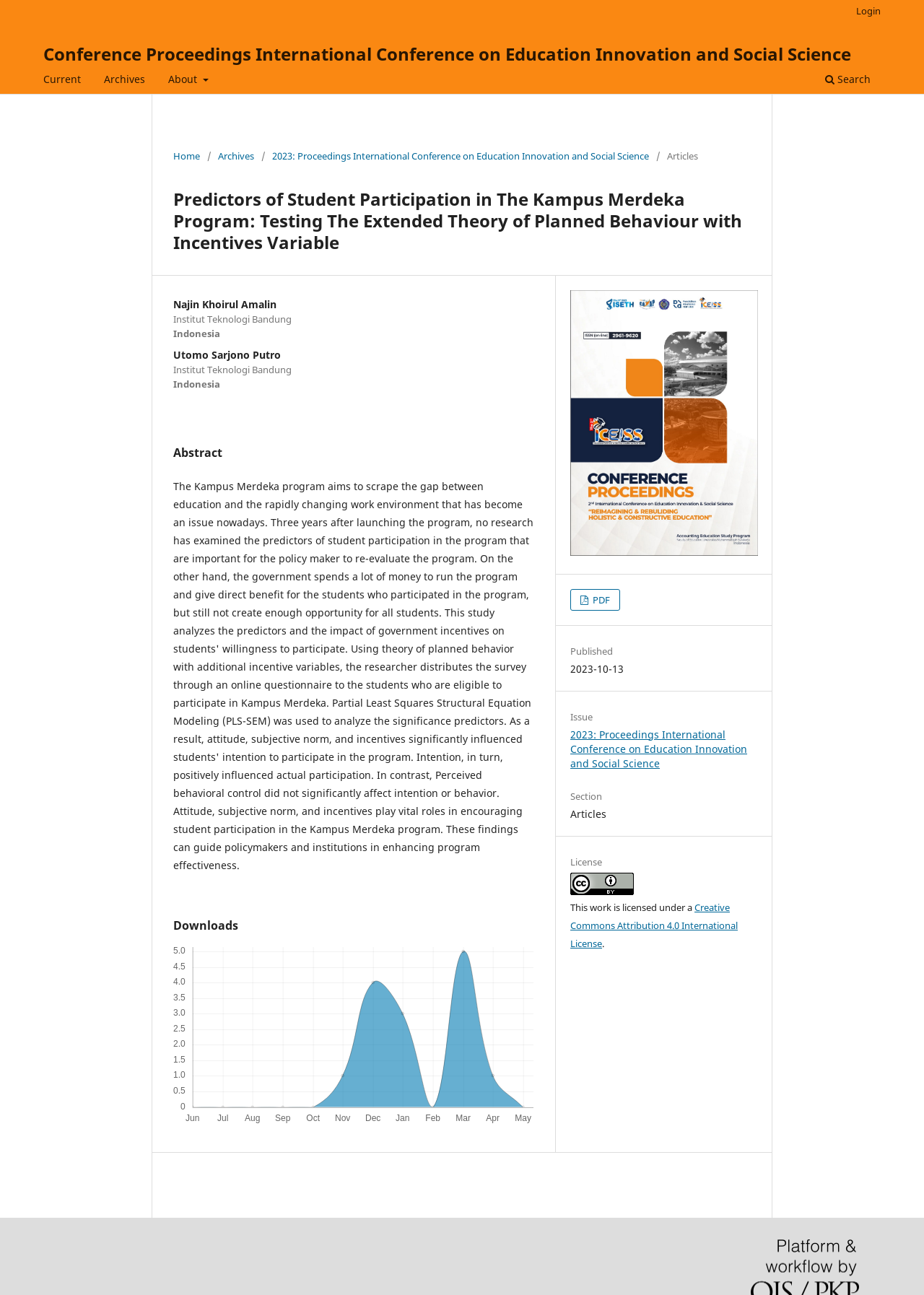What is the license type of this work?
Ensure your answer is thorough and detailed.

I inferred this answer by looking at the 'License' section of the article, where the 'Creative Commons Attribution 4.0 International License' is mentioned as a link.